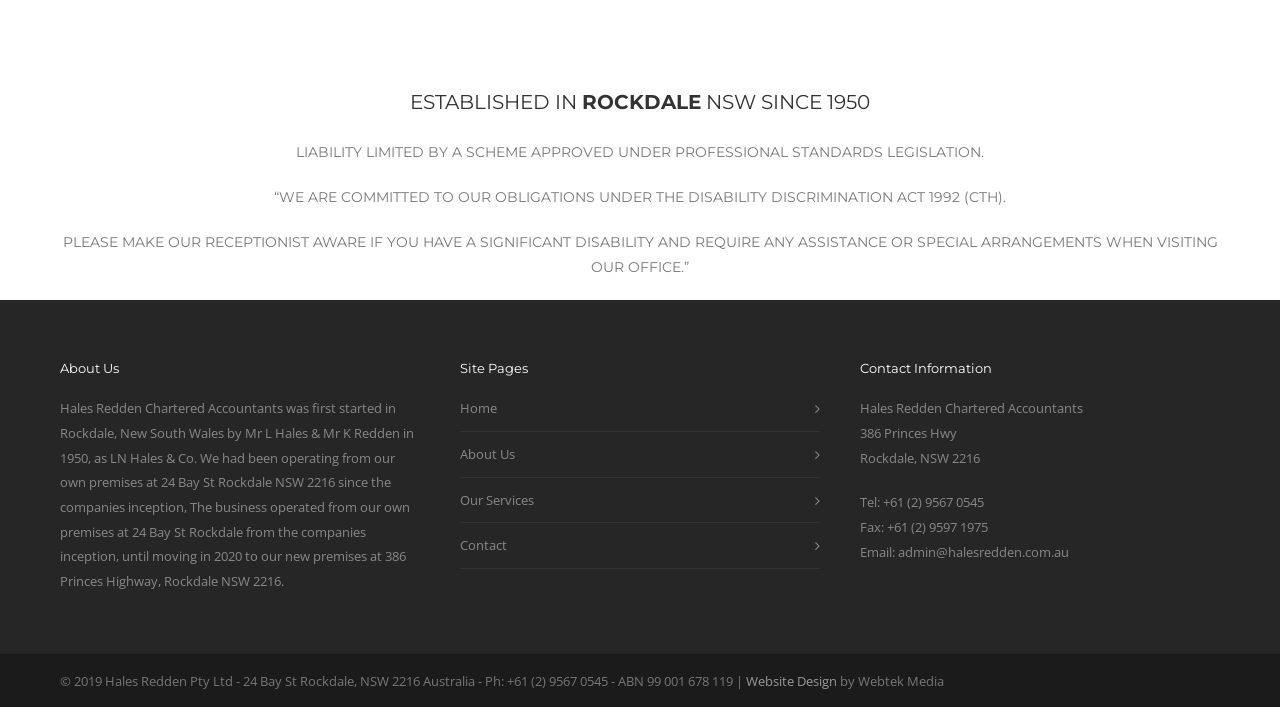Consider the image and give a detailed and elaborate answer to the question: 
What is the name of the accounting firm?

The name of the accounting firm can be found in the 'About Us' section, where it is mentioned that 'Hales Redden Chartered Accountants was first started in Rockdale, New South Wales by Mr L Hales & Mr K Redden in 1950, as LN Hales & Co.'